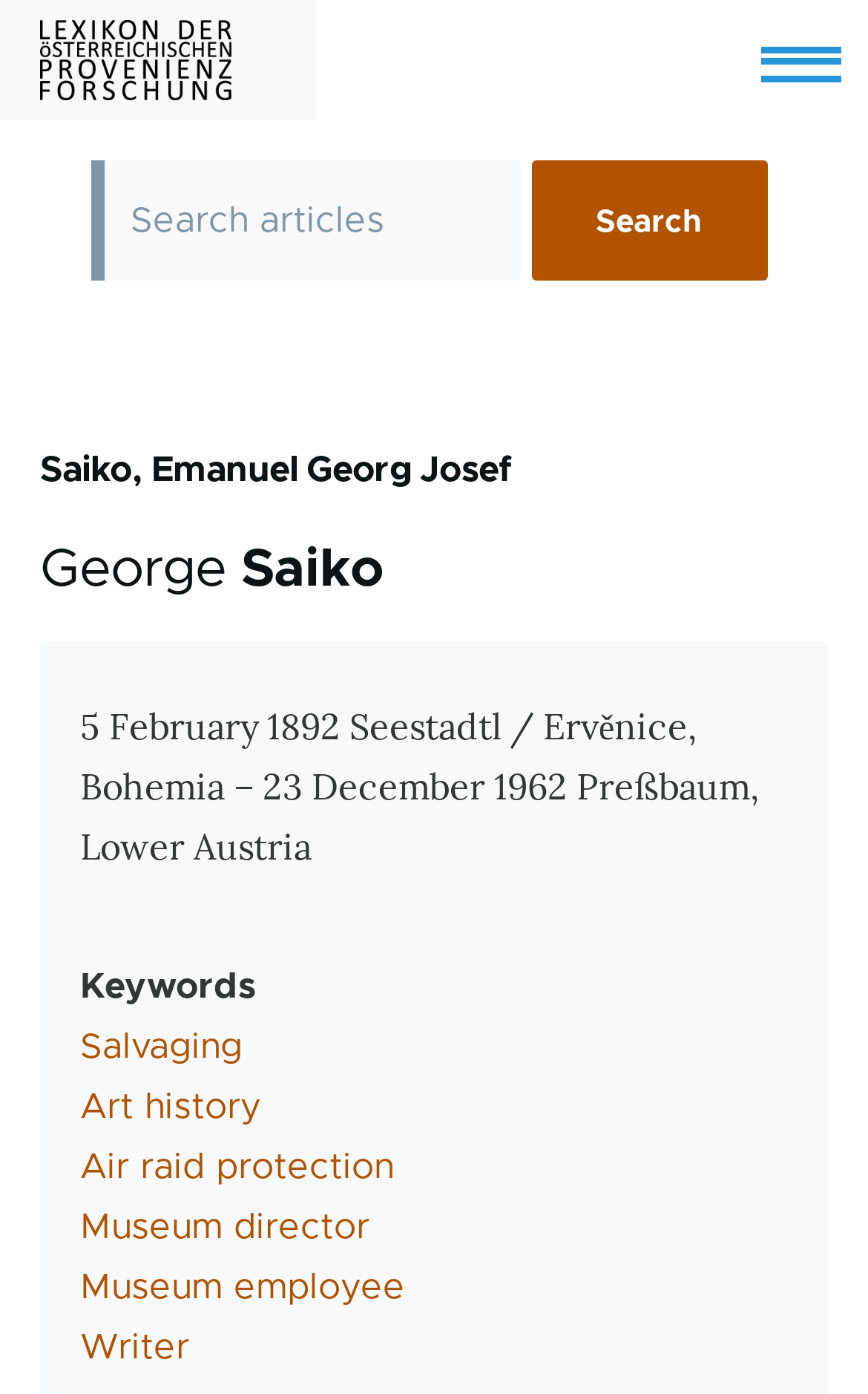Can you find the bounding box coordinates for the element to click on to achieve the instruction: "Click Home"?

[0.046, 0.014, 0.268, 0.072]